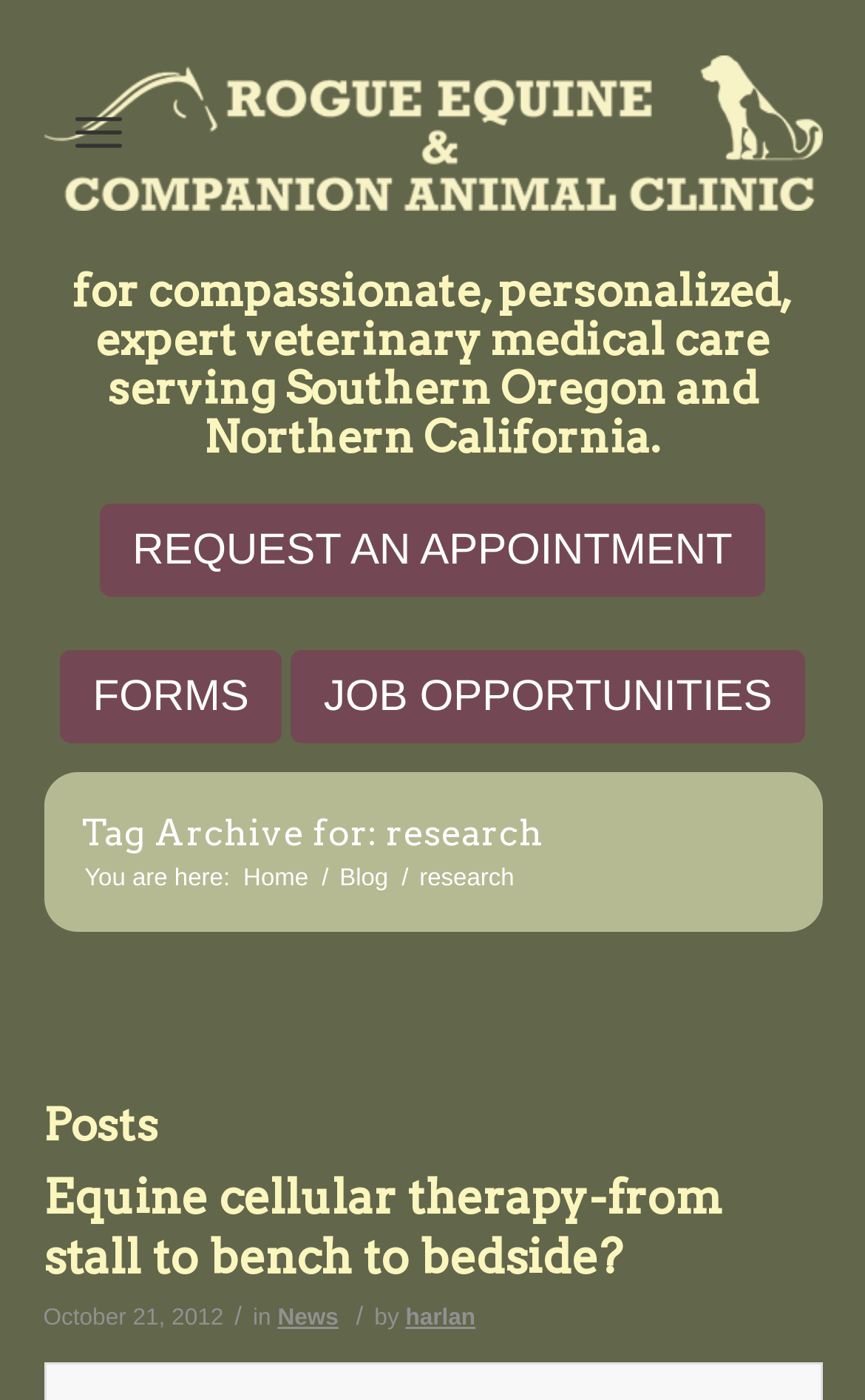Please specify the bounding box coordinates of the area that should be clicked to accomplish the following instruction: "Request an appointment". The coordinates should consist of four float numbers between 0 and 1, i.e., [left, top, right, bottom].

[0.115, 0.36, 0.885, 0.426]